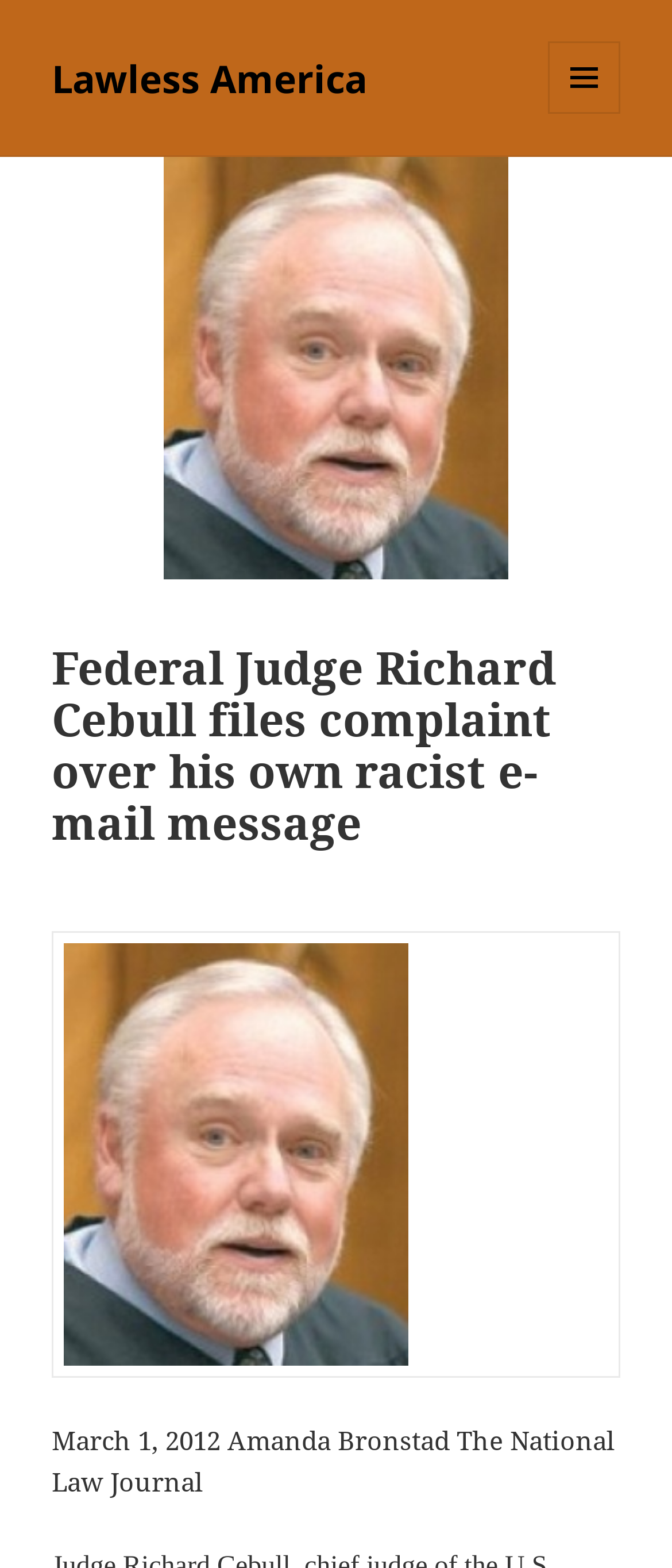What is the name of the website?
Examine the image and give a concise answer in one word or a short phrase.

Lawless America